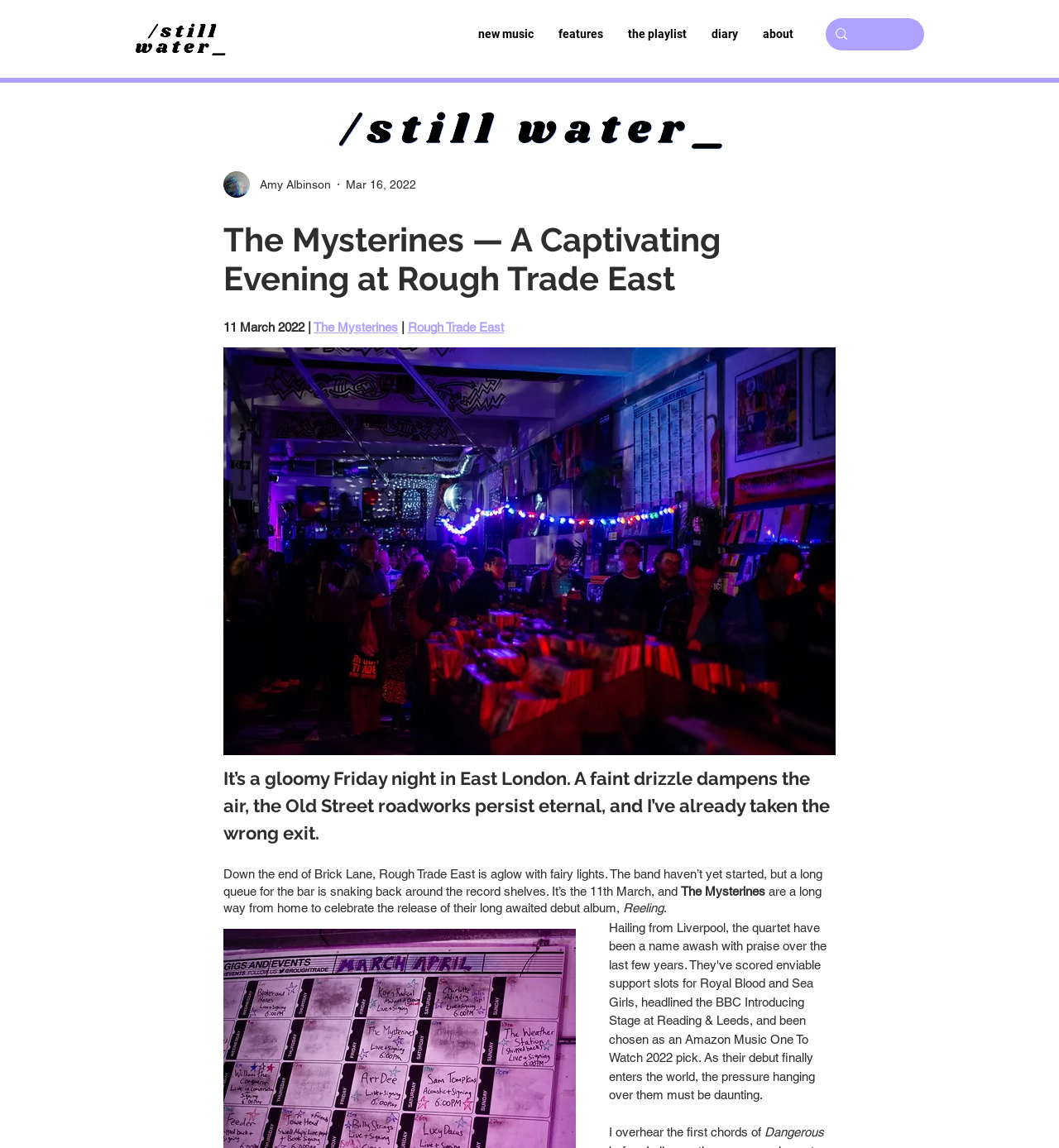Extract the primary headline from the webpage and present its text.

The Mysterines — A Captivating Evening at Rough Trade East